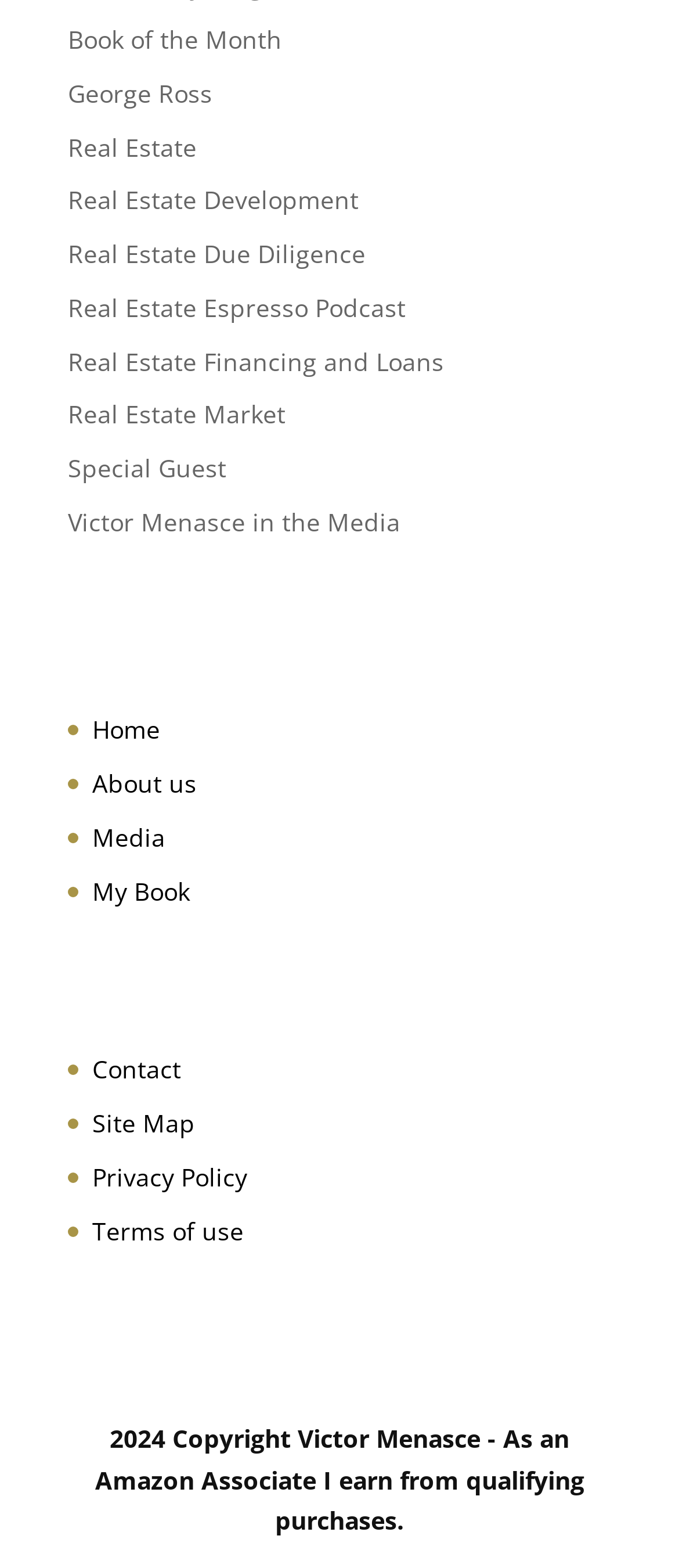Identify and provide the bounding box for the element described by: "Real Estate".

[0.1, 0.083, 0.29, 0.104]